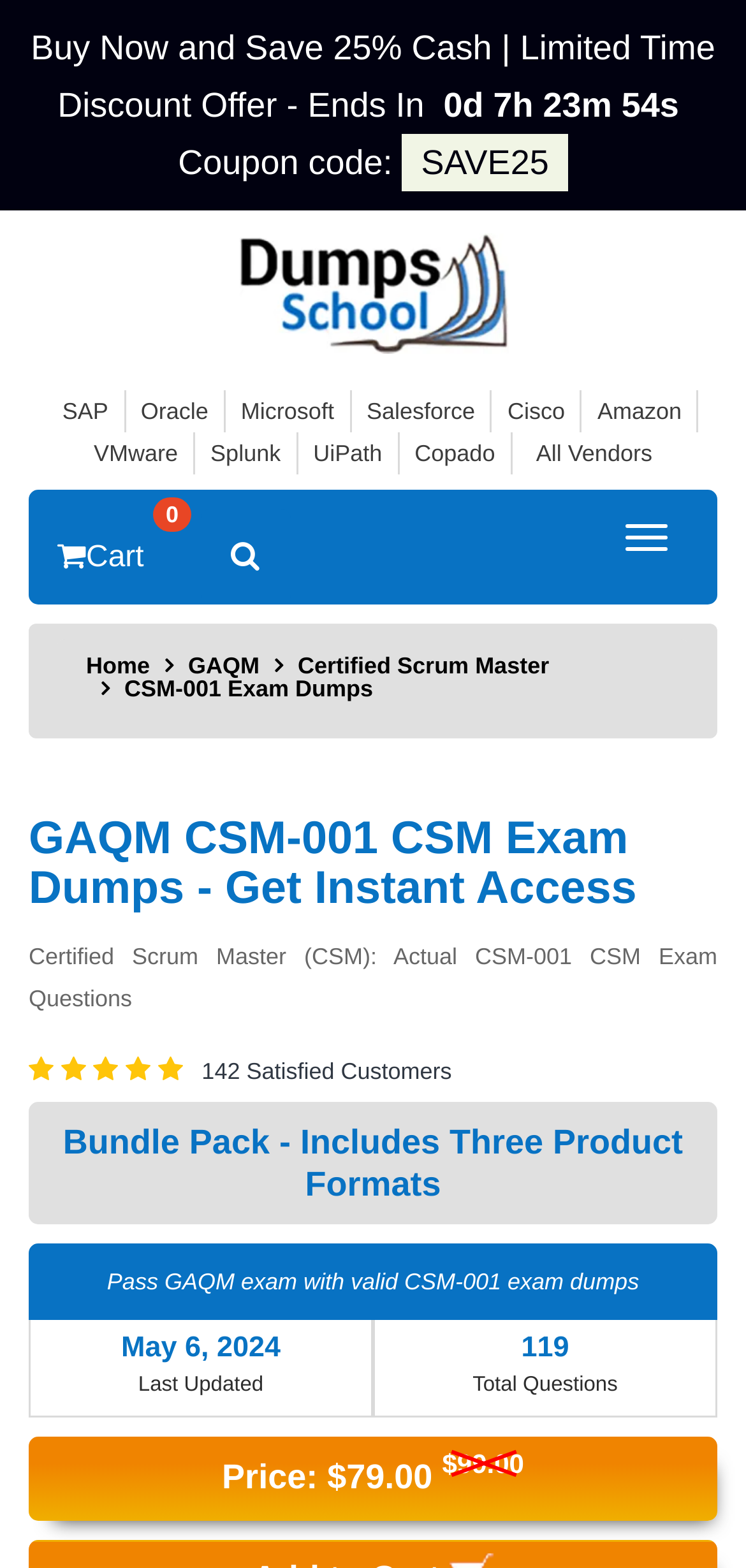Determine the bounding box coordinates of the clickable element to complete this instruction: "Click the 'Cart 0' link". Provide the coordinates in the format of four float numbers between 0 and 1, [left, top, right, bottom].

[0.077, 0.345, 0.204, 0.366]